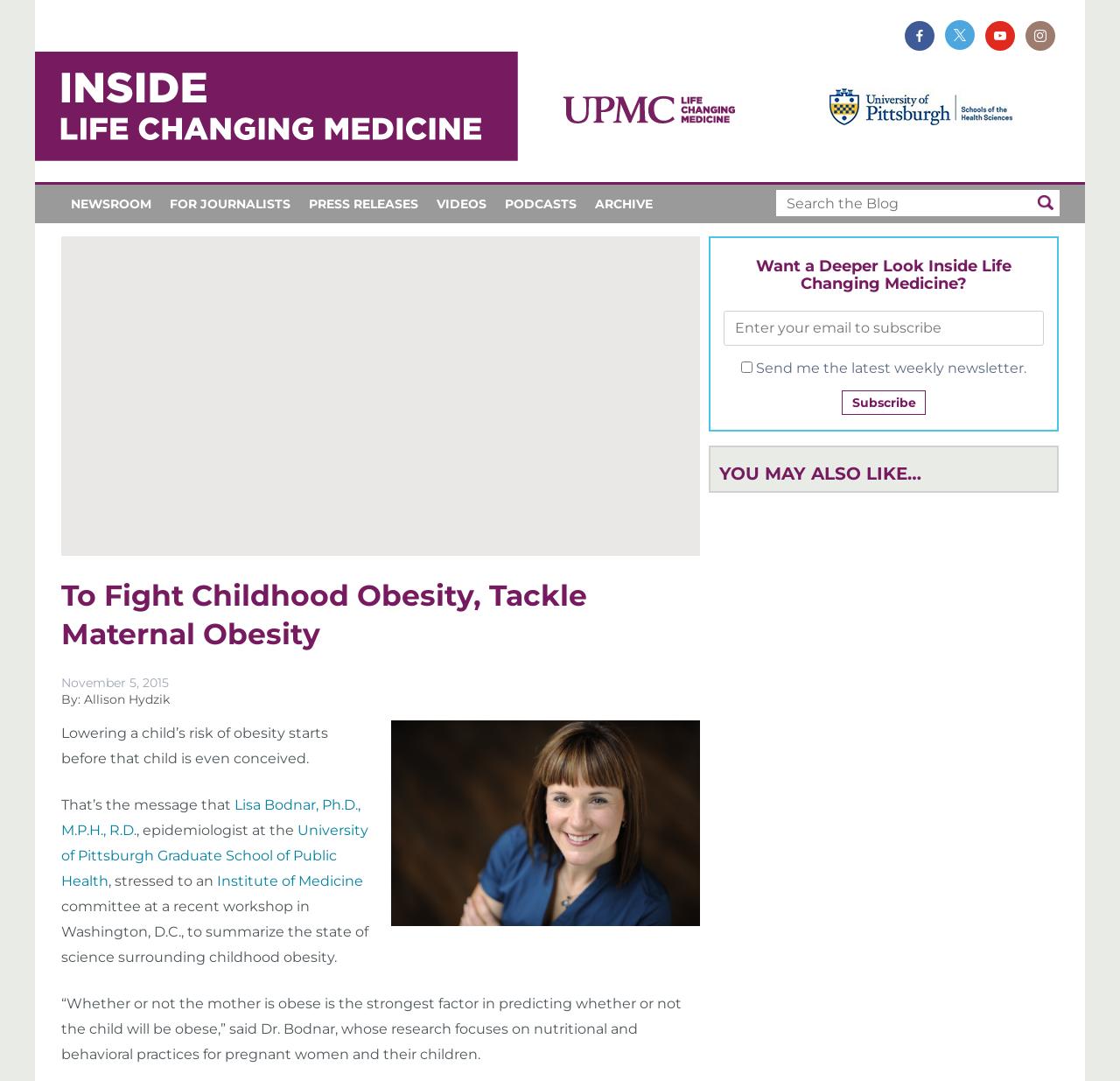Identify and provide the main heading of the webpage.

To Fight Childhood Obesity, Tackle Maternal Obesity